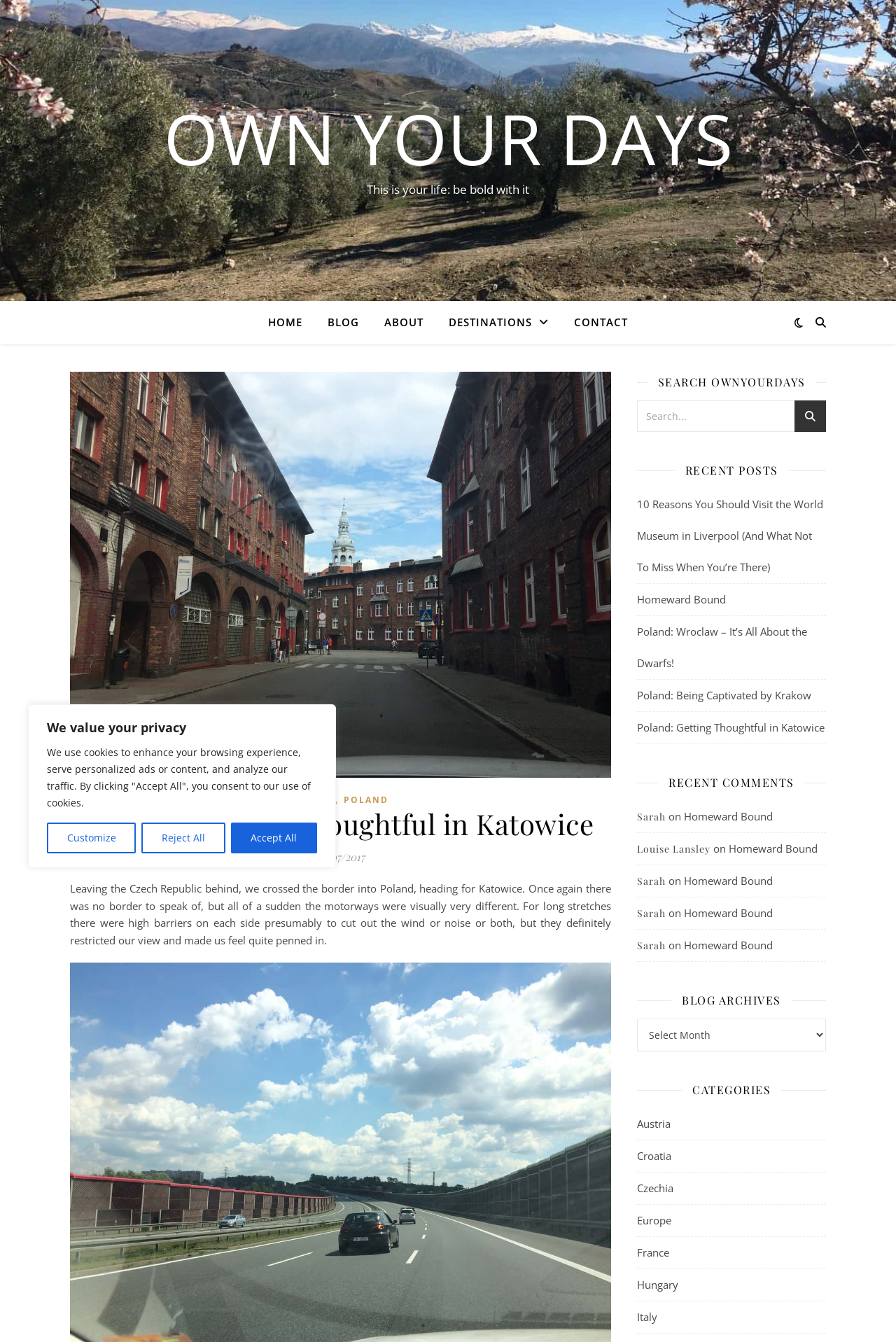How many recent posts are listed on the webpage?
Refer to the image and provide a concise answer in one word or phrase.

4